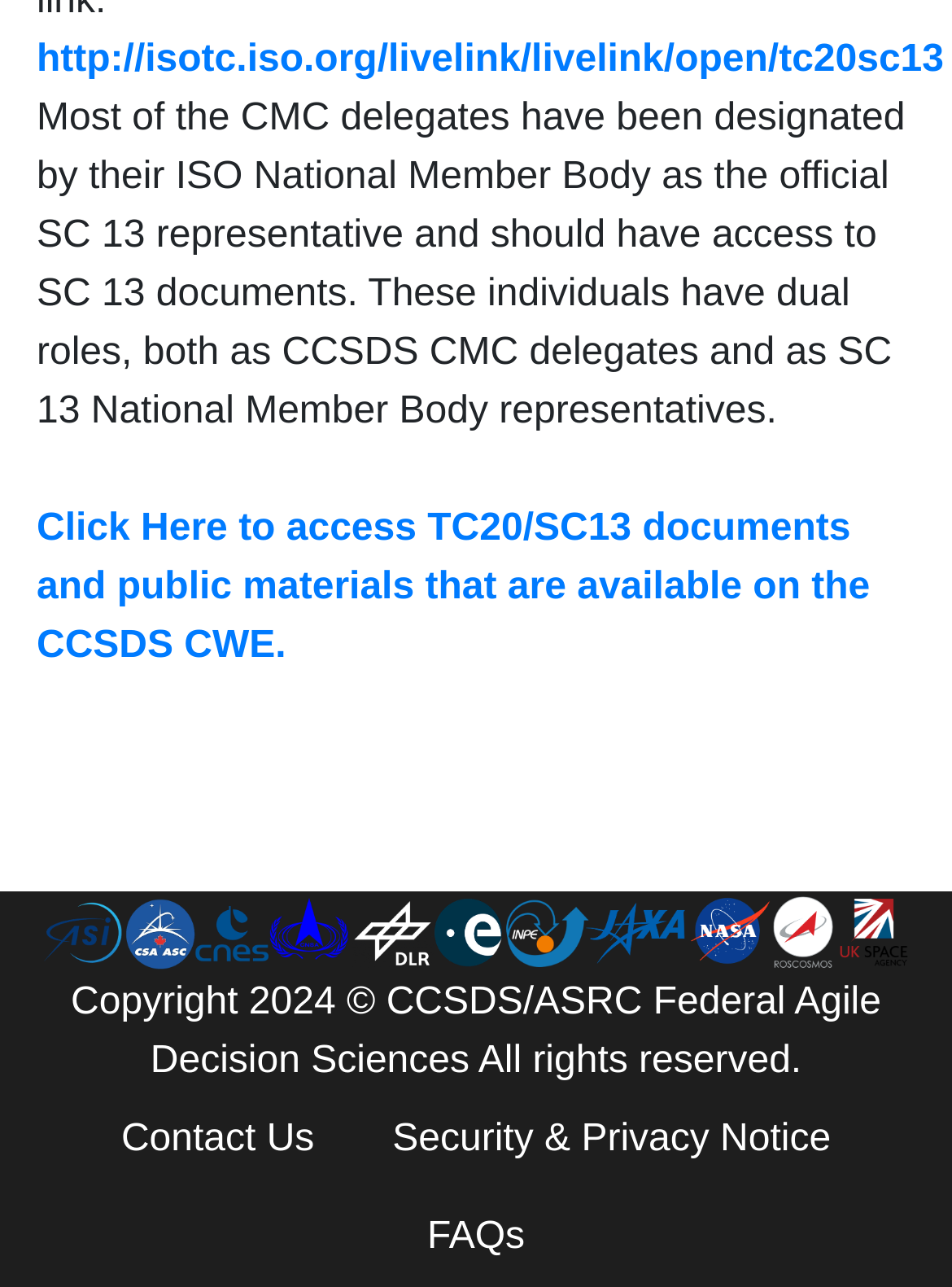What is the copyright year of the webpage?
Based on the image, provide your answer in one word or phrase.

2024